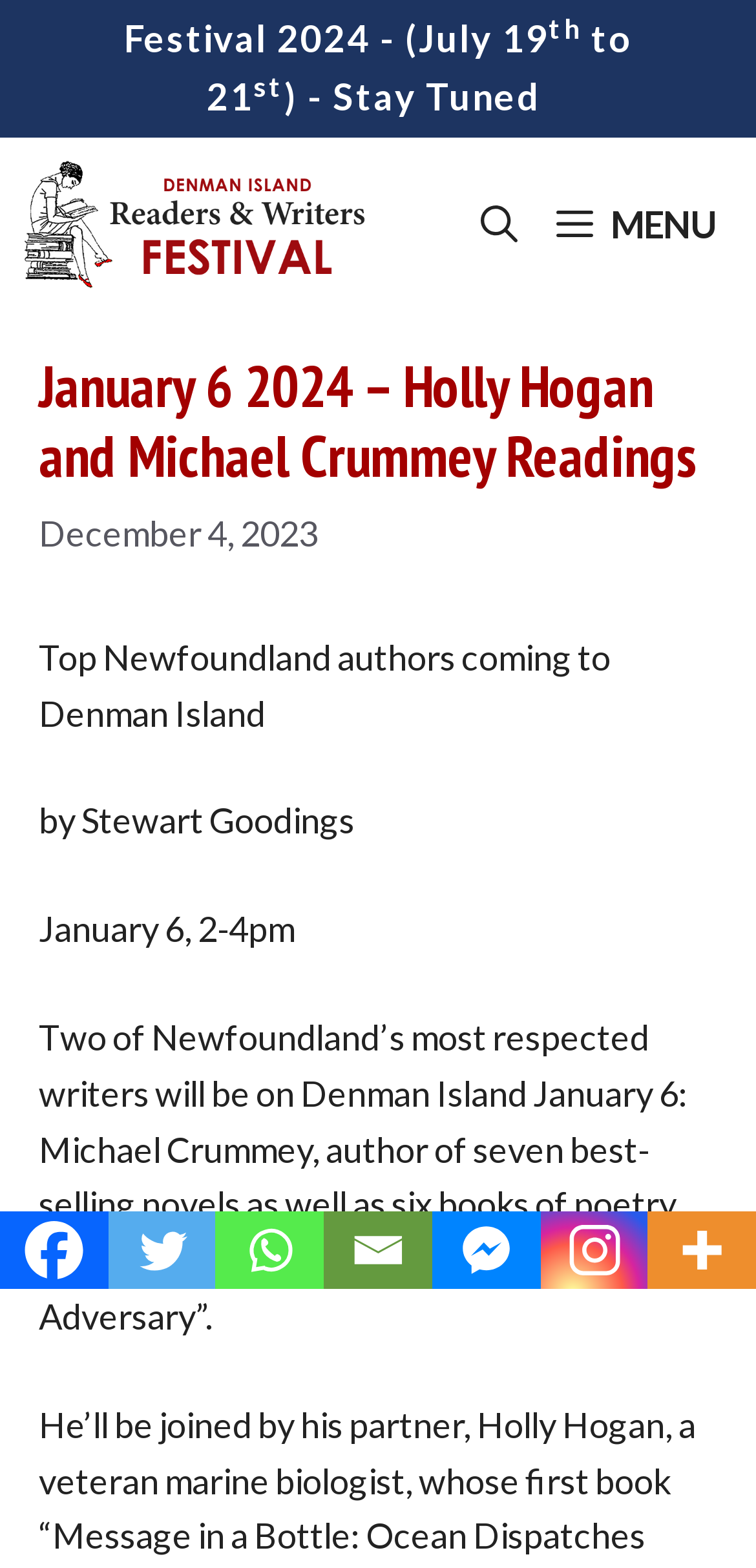What is the date of the festival?
Please respond to the question with a detailed and informative answer.

I found the date of the festival by looking at the text 'Festival 2024 - (July 19th to 21)' which is located at the top of the webpage.